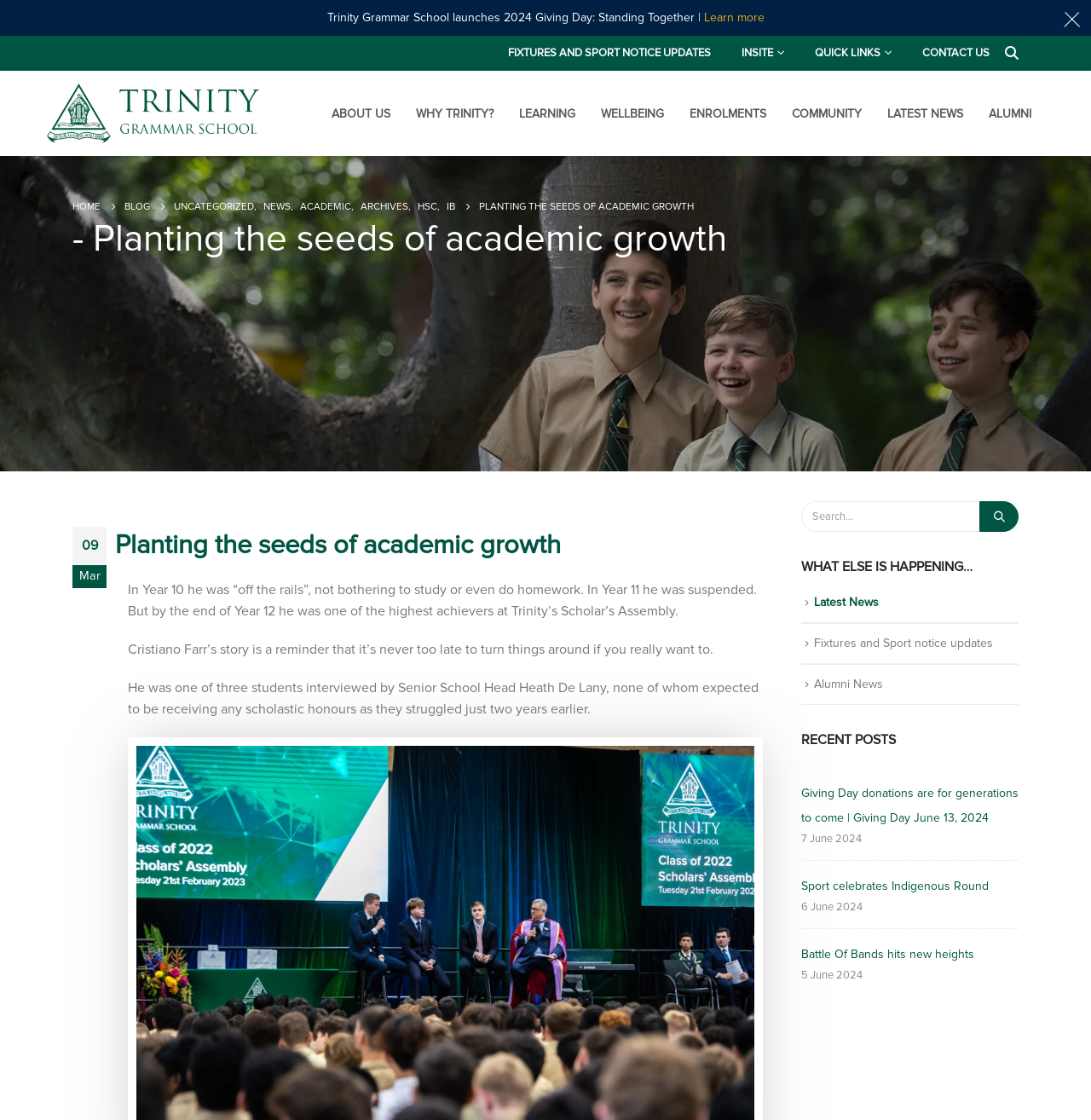Locate the bounding box coordinates of the area that needs to be clicked to fulfill the following instruction: "Search for something on the website". The coordinates should be in the format of four float numbers between 0 and 1, namely [left, top, right, bottom].

[0.734, 0.447, 0.898, 0.475]